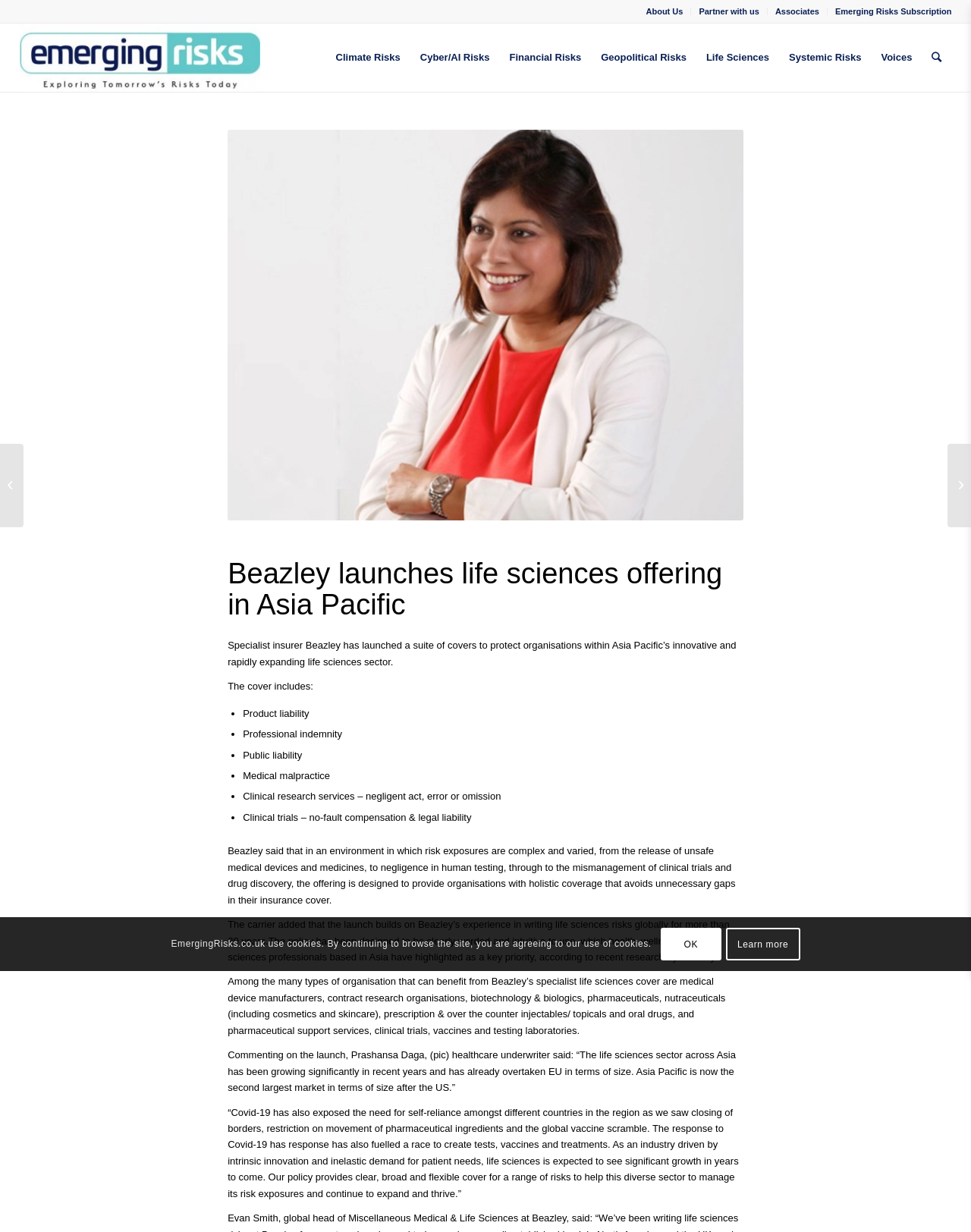Refer to the image and offer a detailed explanation in response to the question: What is the name of the insurer launching a life sciences offering in Asia Pacific?

The answer can be found in the heading 'Beazley launches life sciences offering in Asia Pacific' which is located at the top of the webpage. This heading is a prominent element on the page and clearly states the name of the insurer launching the offering.